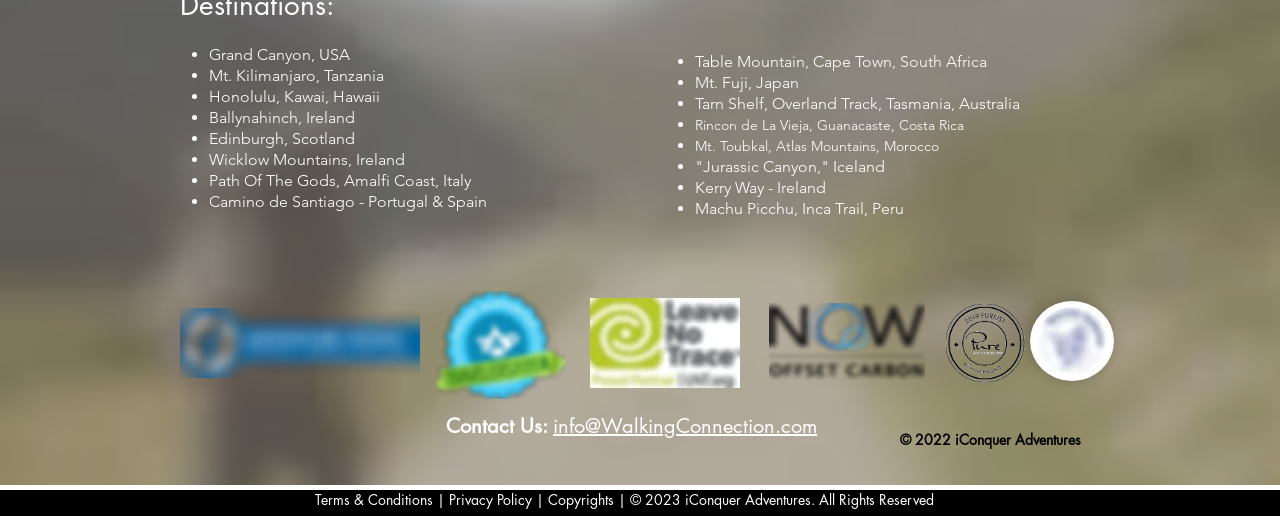Provide the bounding box coordinates for the specified HTML element described in this description: "Privacy Policy". The coordinates should be four float numbers ranging from 0 to 1, in the format [left, top, right, bottom].

[0.351, 0.935, 0.416, 0.971]